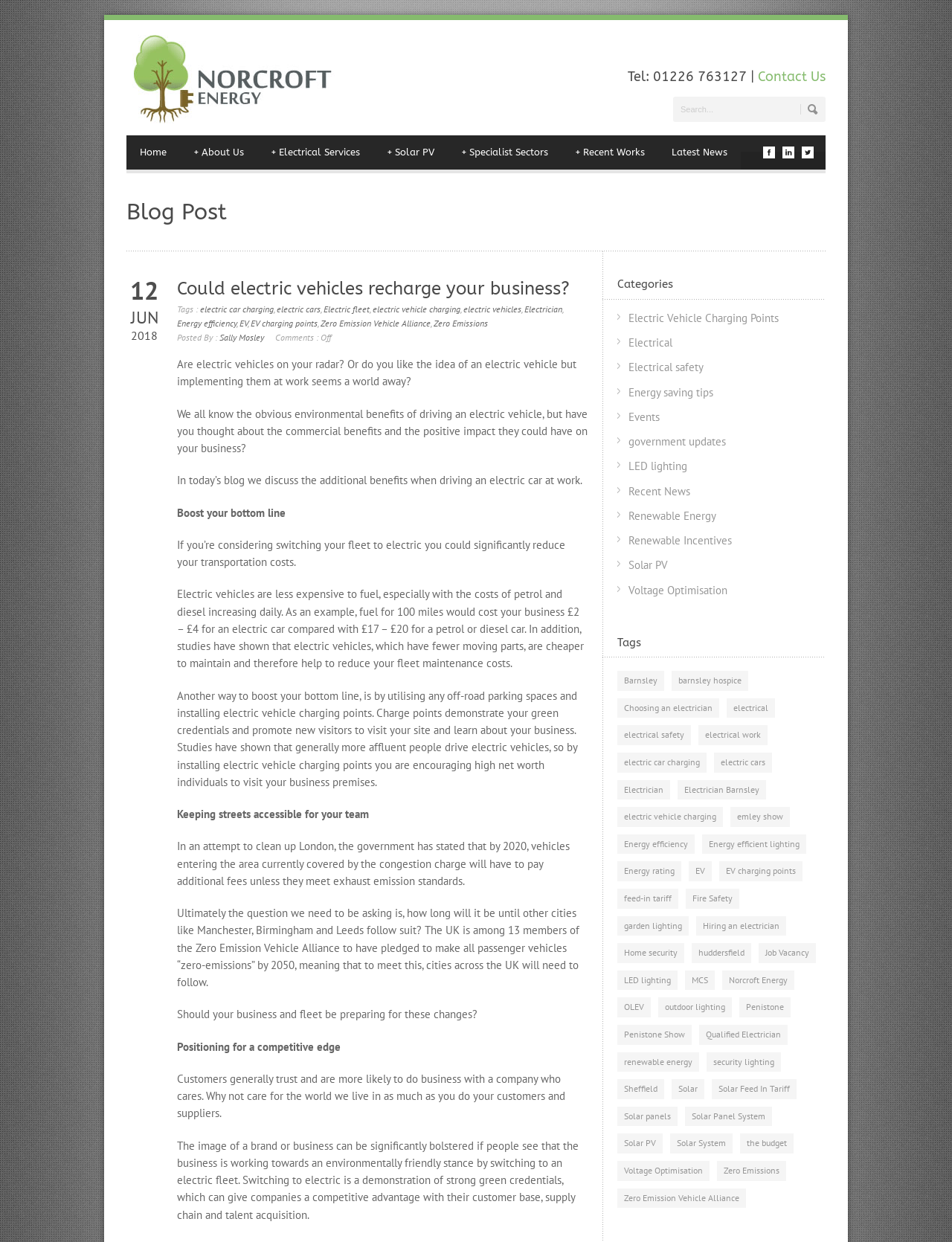What is the benefit of installing electric vehicle charging points?
Offer a detailed and exhaustive answer to the question.

I found the benefit of installing electric vehicle charging points by reading the paragraph that starts with 'Another way to boost your bottom line, is by utilising any off-road parking spaces and installing electric vehicle charging points.' which explains that installing electric vehicle charging points can attract high net worth individuals to visit the business premises.